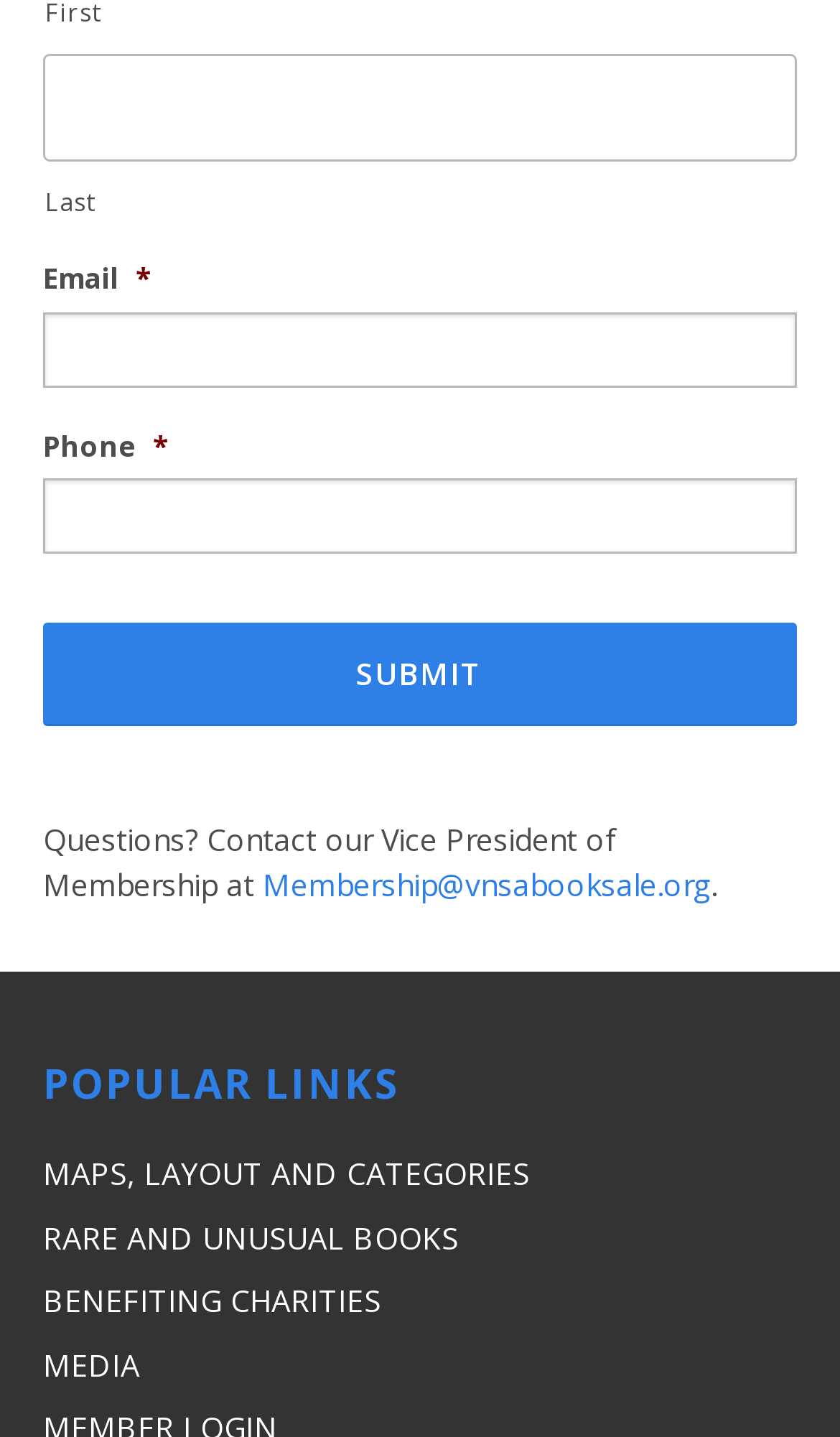Bounding box coordinates should be in the format (top-left x, top-left y, bottom-right x, bottom-right y) and all values should be floating point numbers between 0 and 1. Determine the bounding box coordinate for the UI element described as: parent_node: Last name="input_1.6"

[0.051, 0.037, 0.949, 0.112]